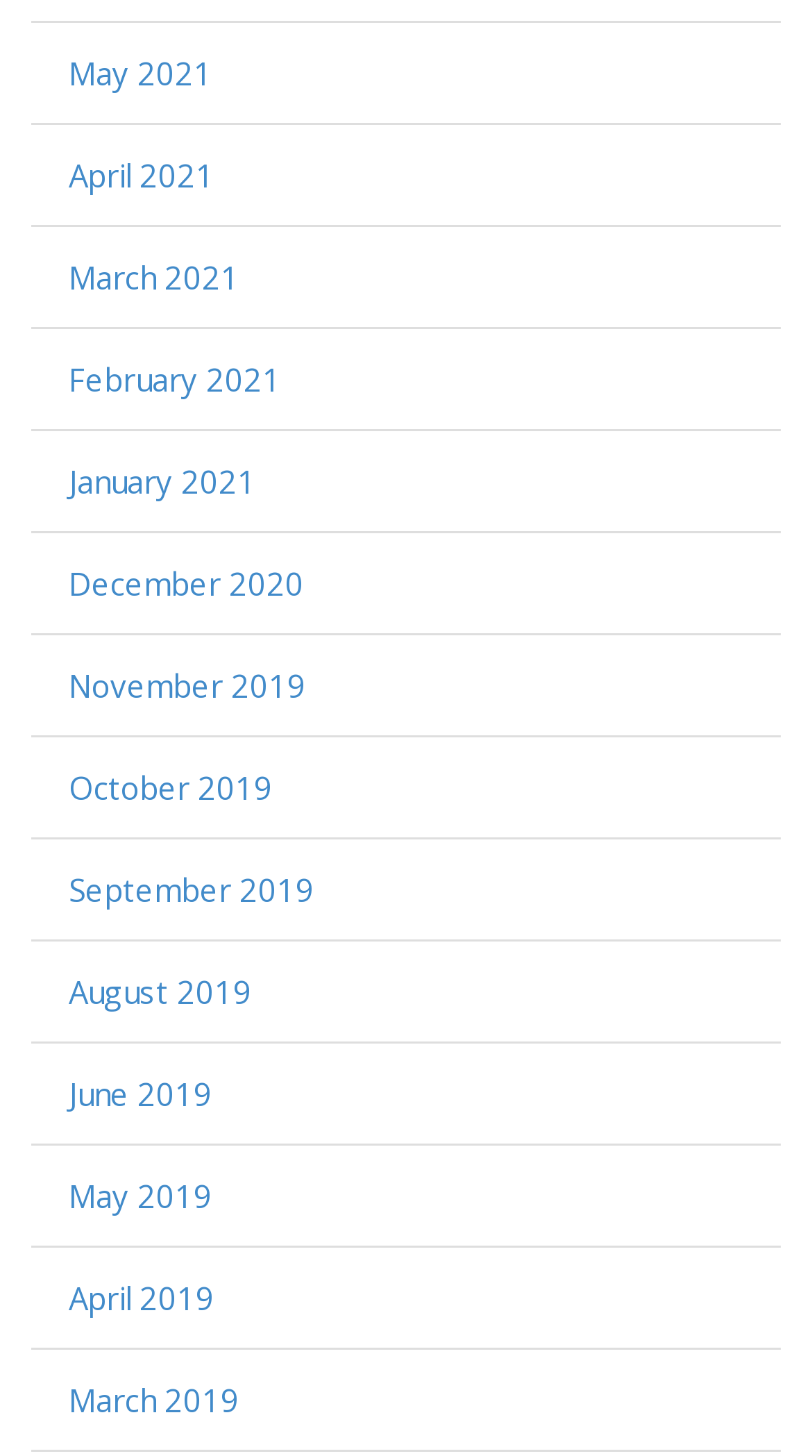Look at the image and give a detailed response to the following question: How many months are listed in 2019?

I can count the number of links related to 2019, which are 'November 2019', 'October 2019', 'September 2019', 'August 2019', 'June 2019', and 'May 2019'. There are 6 links in total, but the question asks for the number of months, so the answer is 6.